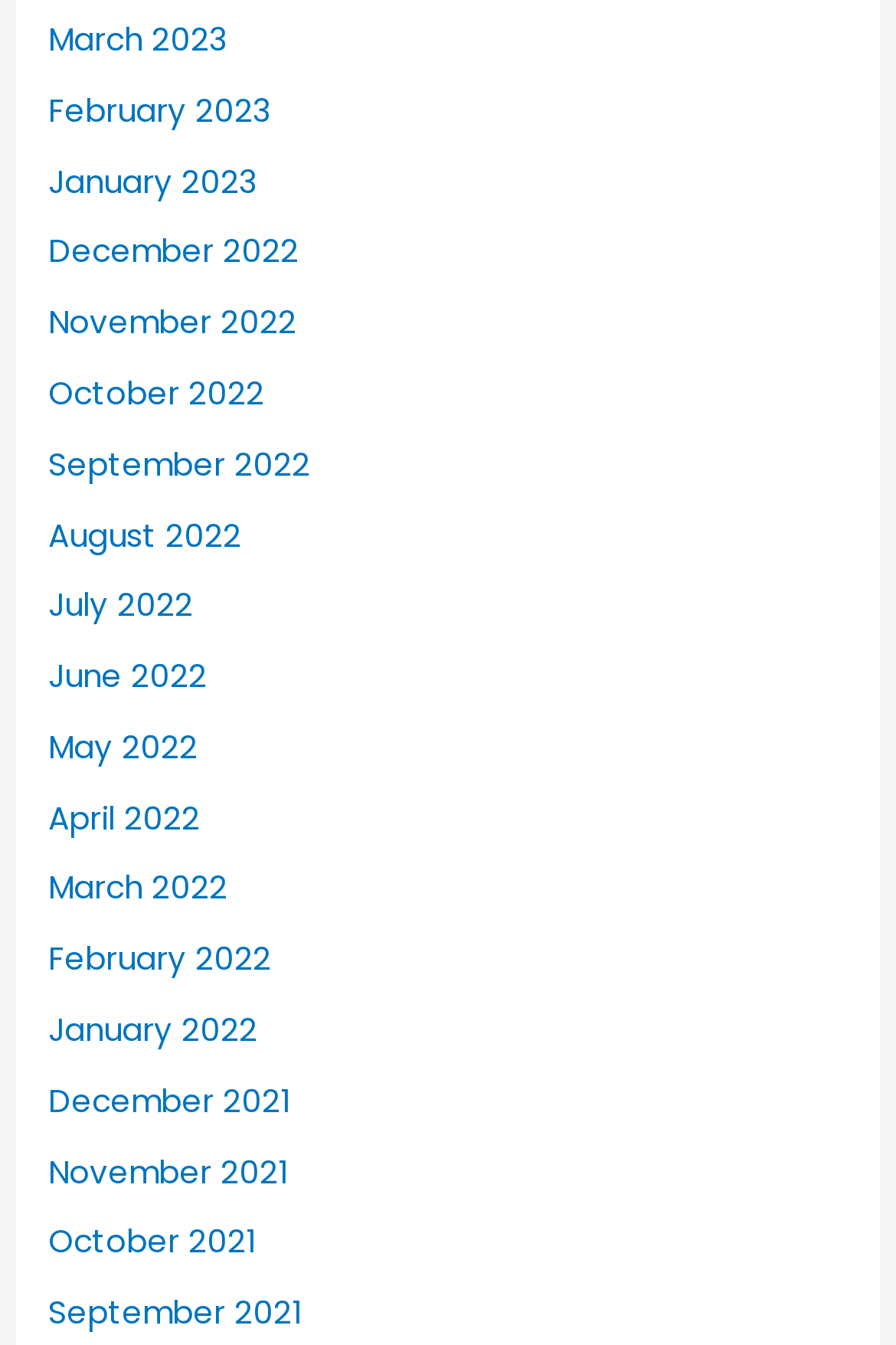Please predict the bounding box coordinates of the element's region where a click is necessary to complete the following instruction: "go to February 2022". The coordinates should be represented by four float numbers between 0 and 1, i.e., [left, top, right, bottom].

[0.054, 0.697, 0.303, 0.73]